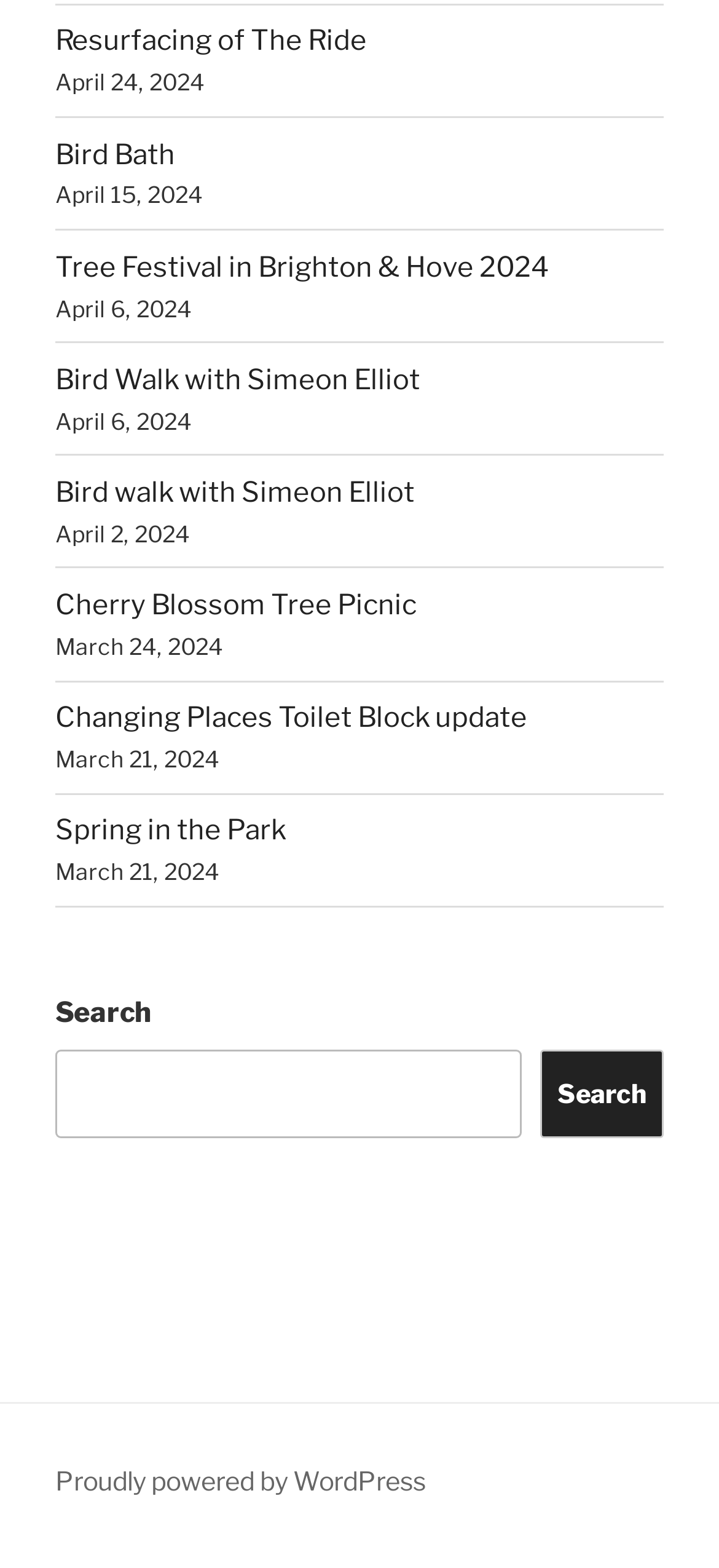Please determine the bounding box coordinates of the element to click in order to execute the following instruction: "Visit the WordPress website". The coordinates should be four float numbers between 0 and 1, specified as [left, top, right, bottom].

[0.077, 0.934, 0.592, 0.954]